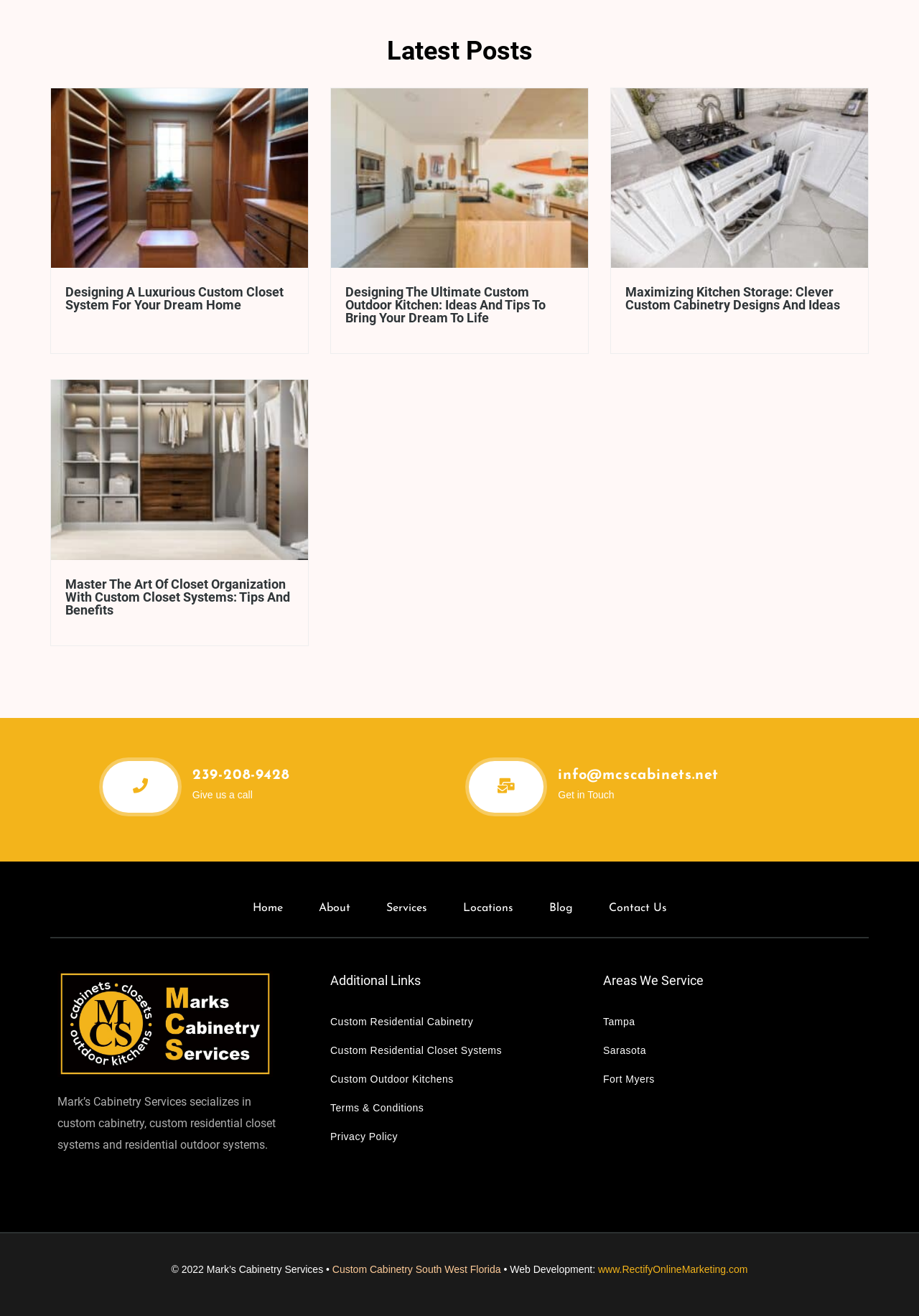Given the description: "alt="MCS_LOGO-1024x505"", determine the bounding box coordinates of the UI element. The coordinates should be formatted as four float numbers between 0 and 1, [left, top, right, bottom].

[0.062, 0.738, 0.297, 0.818]